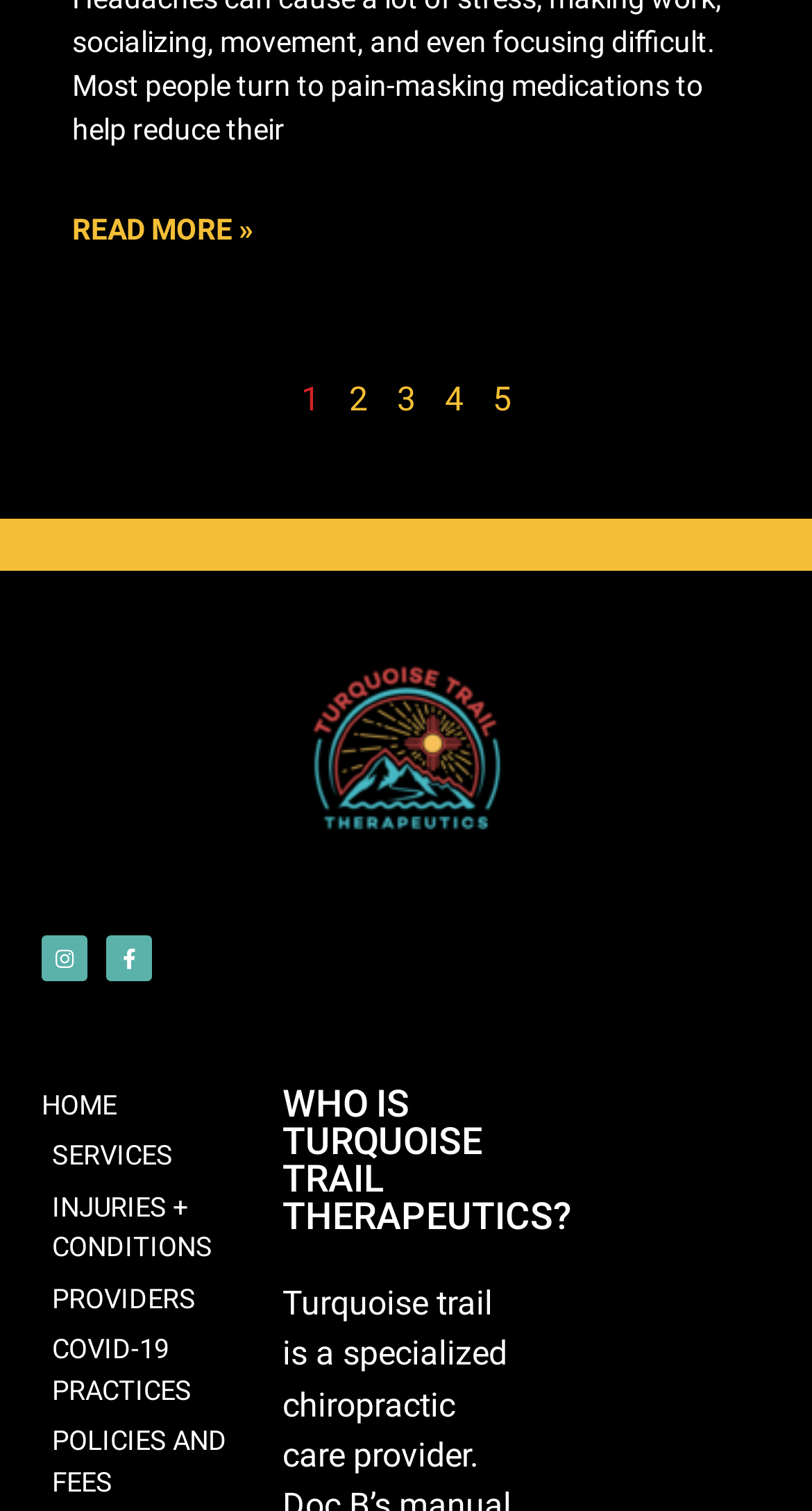Use the information in the screenshot to answer the question comprehensively: How many social media links are there?

I found two social media links, one is 'Instagram' and the other is 'Facebook-f', both are located at the bottom of the webpage.